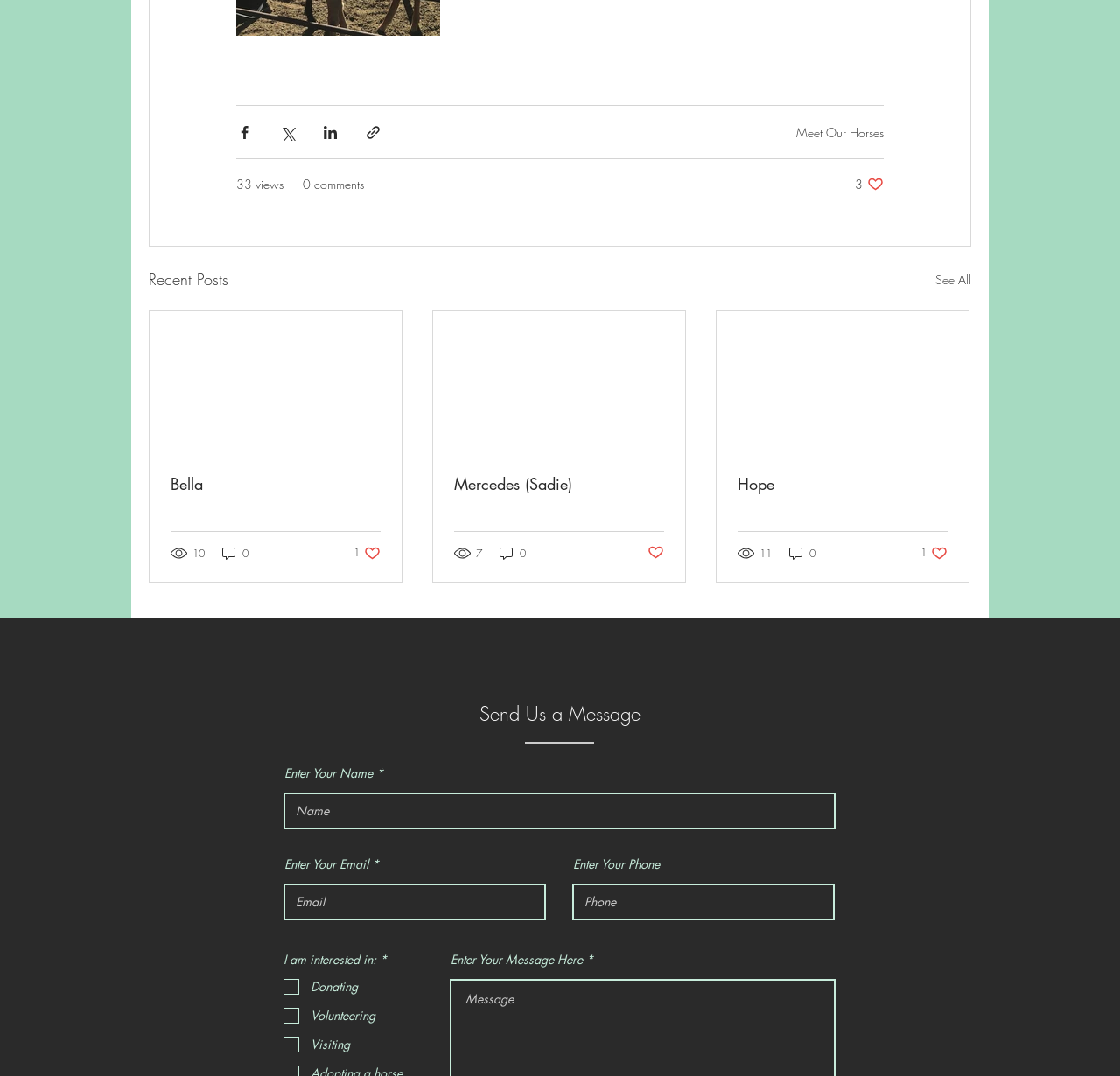Please determine the bounding box coordinates of the area that needs to be clicked to complete this task: 'Like this post'. The coordinates must be four float numbers between 0 and 1, formatted as [left, top, right, bottom].

[0.763, 0.163, 0.789, 0.179]